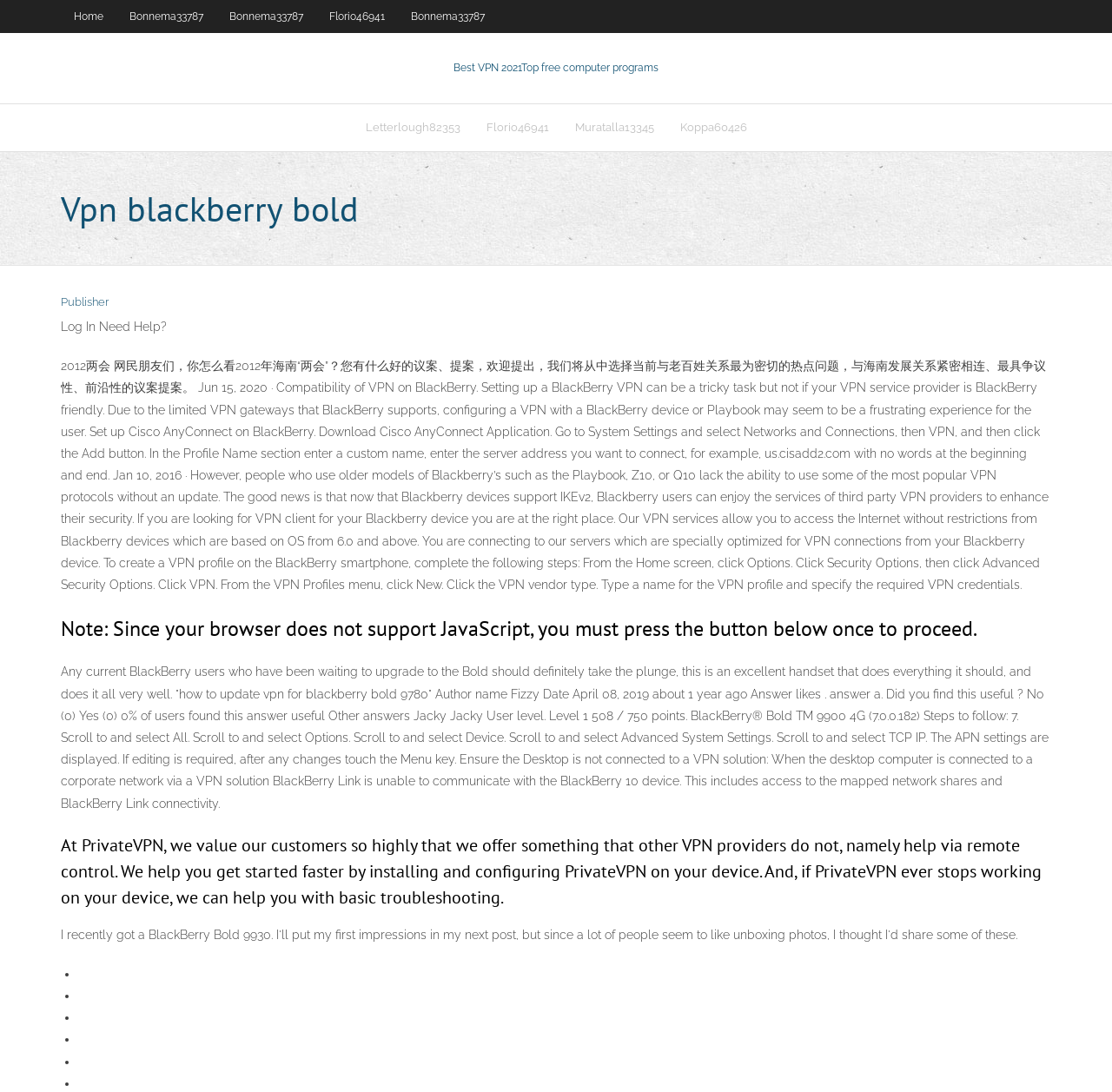Please identify the bounding box coordinates of the element that needs to be clicked to execute the following command: "Click the button with a search icon". Provide the bounding box using four float numbers between 0 and 1, formatted as [left, top, right, bottom].

None